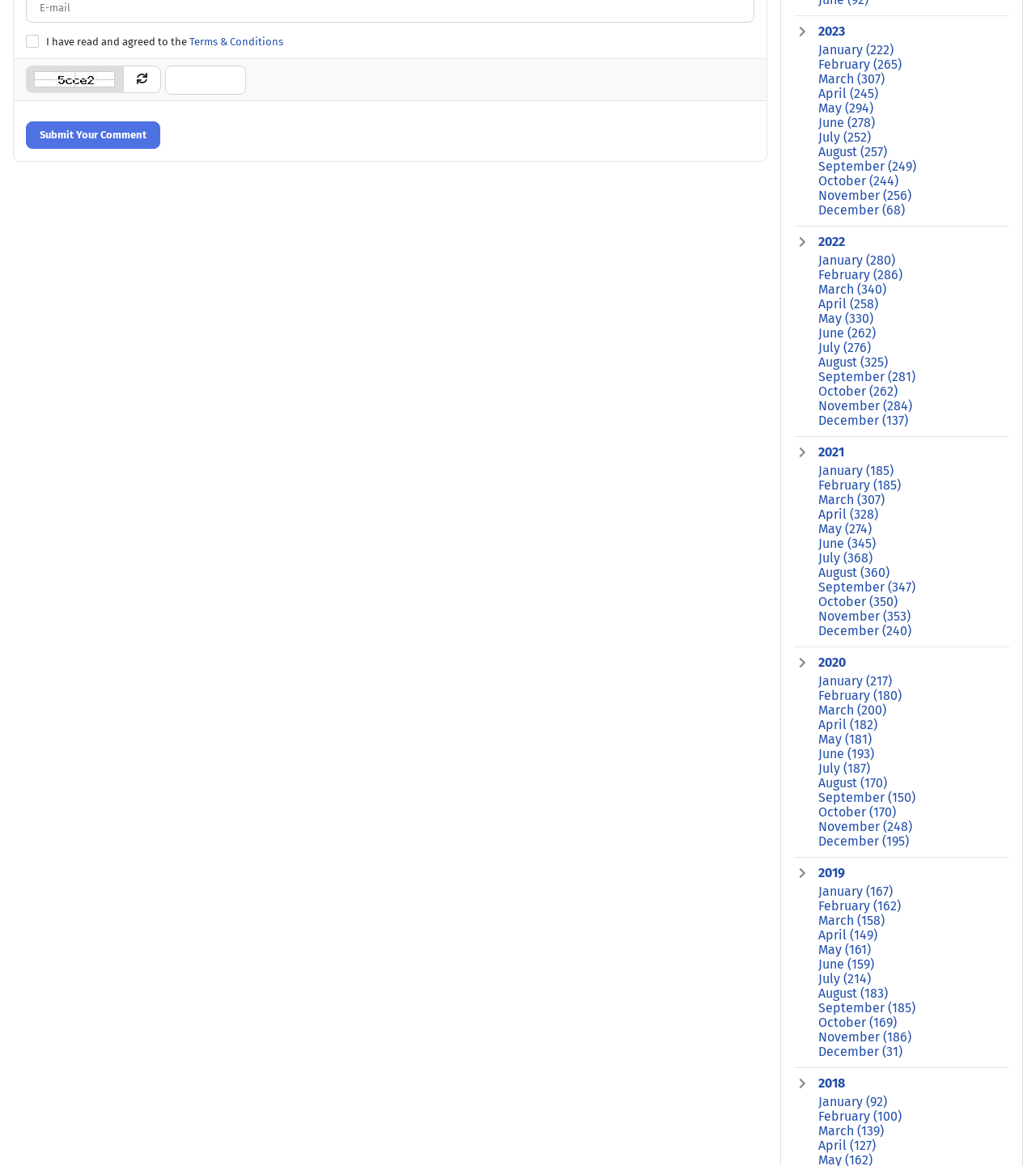What is the purpose of the image in the layout table?
Using the image provided, answer with just one word or phrase.

Decoration or icon